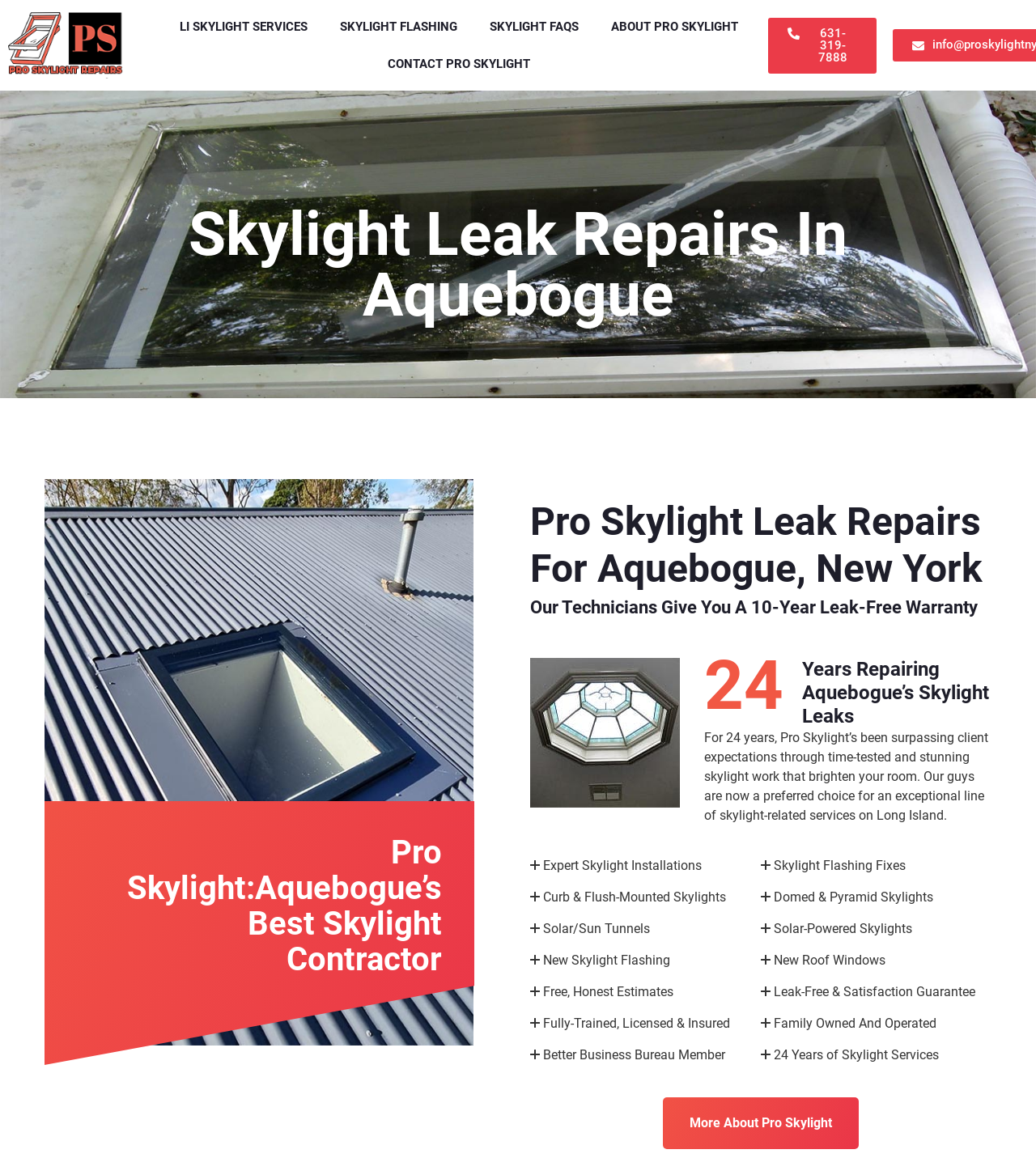Locate the bounding box coordinates for the element described below: "More About Pro Skylight". The coordinates must be four float values between 0 and 1, formatted as [left, top, right, bottom].

[0.64, 0.947, 0.829, 0.992]